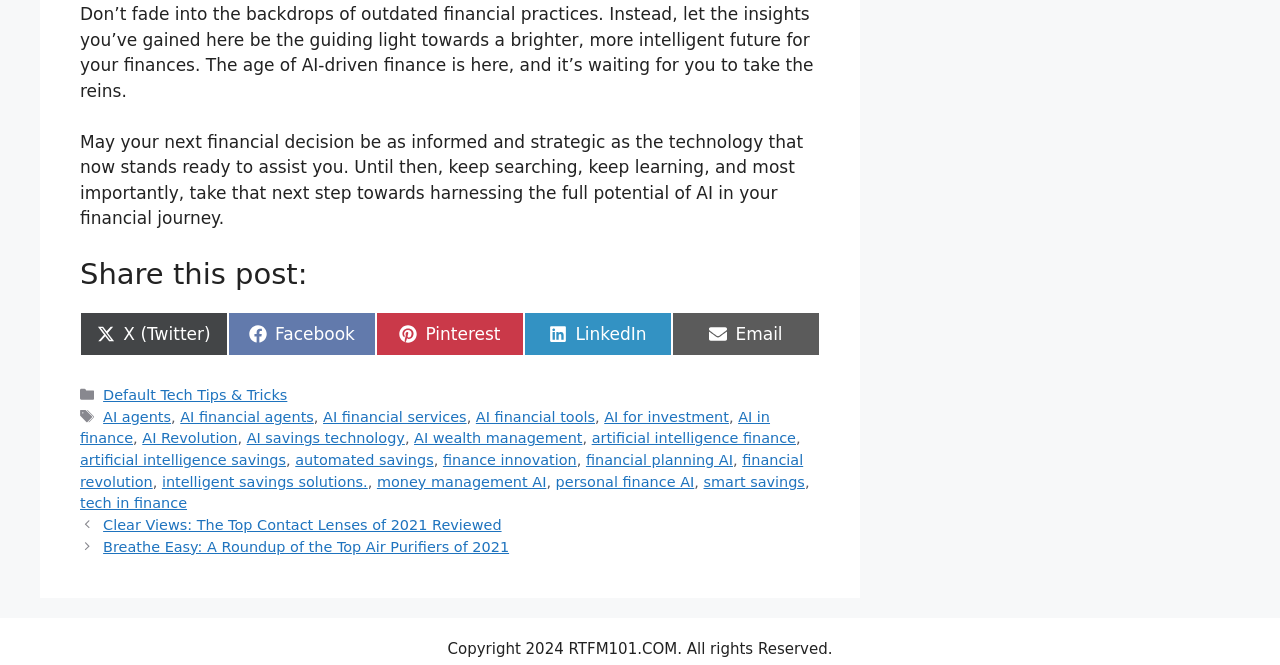How many related posts are listed in the 'Posts' section?
Please give a detailed and elaborate explanation in response to the question.

The 'Posts' section lists two related posts: 'Clear Views: The Top Contact Lenses of 2021 Reviewed' and 'Breathe Easy: A Roundup of the Top Air Purifiers of 2021'.